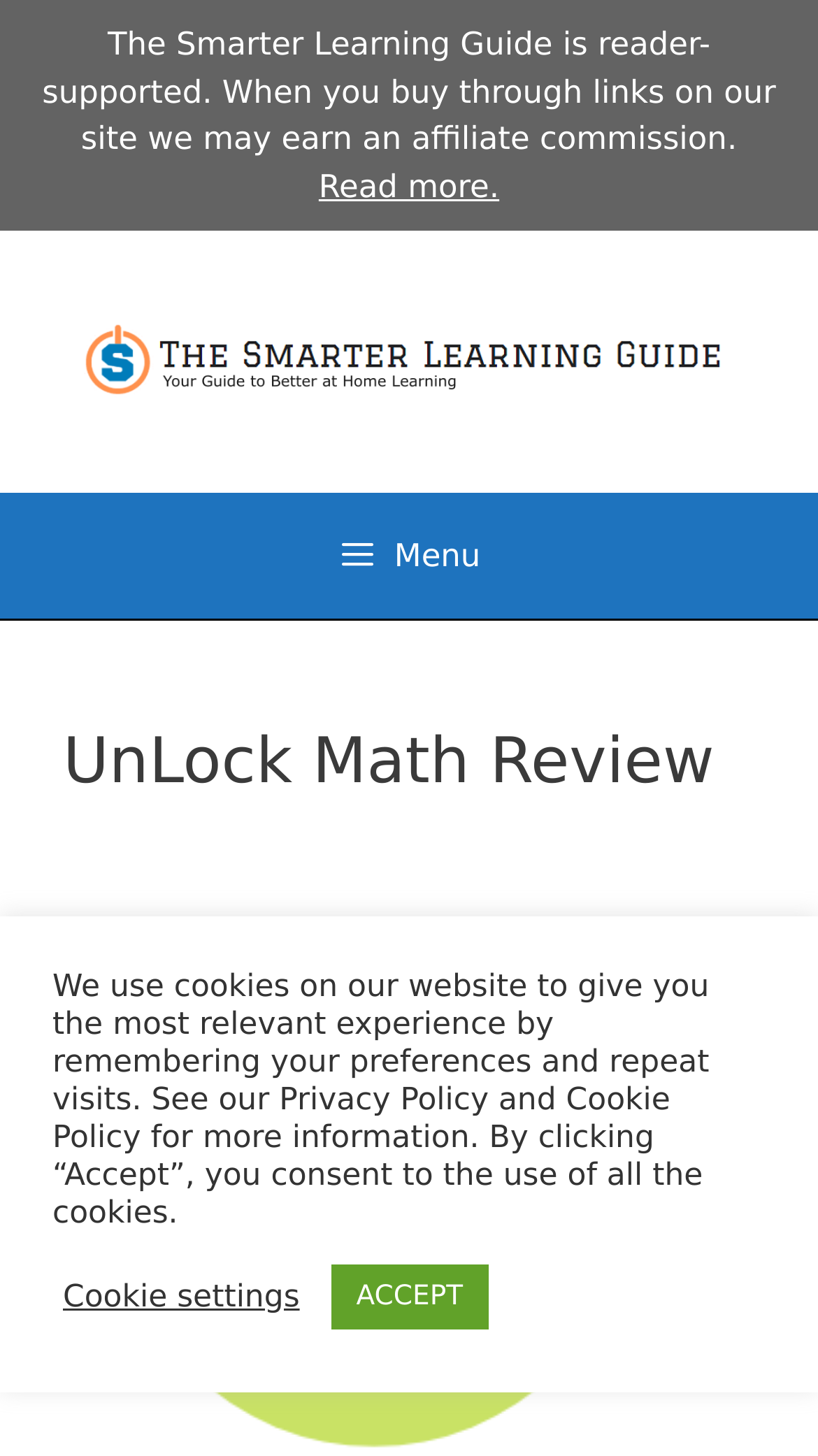Is the website affiliated with UnLock Math?
Using the visual information, respond with a single word or phrase.

No